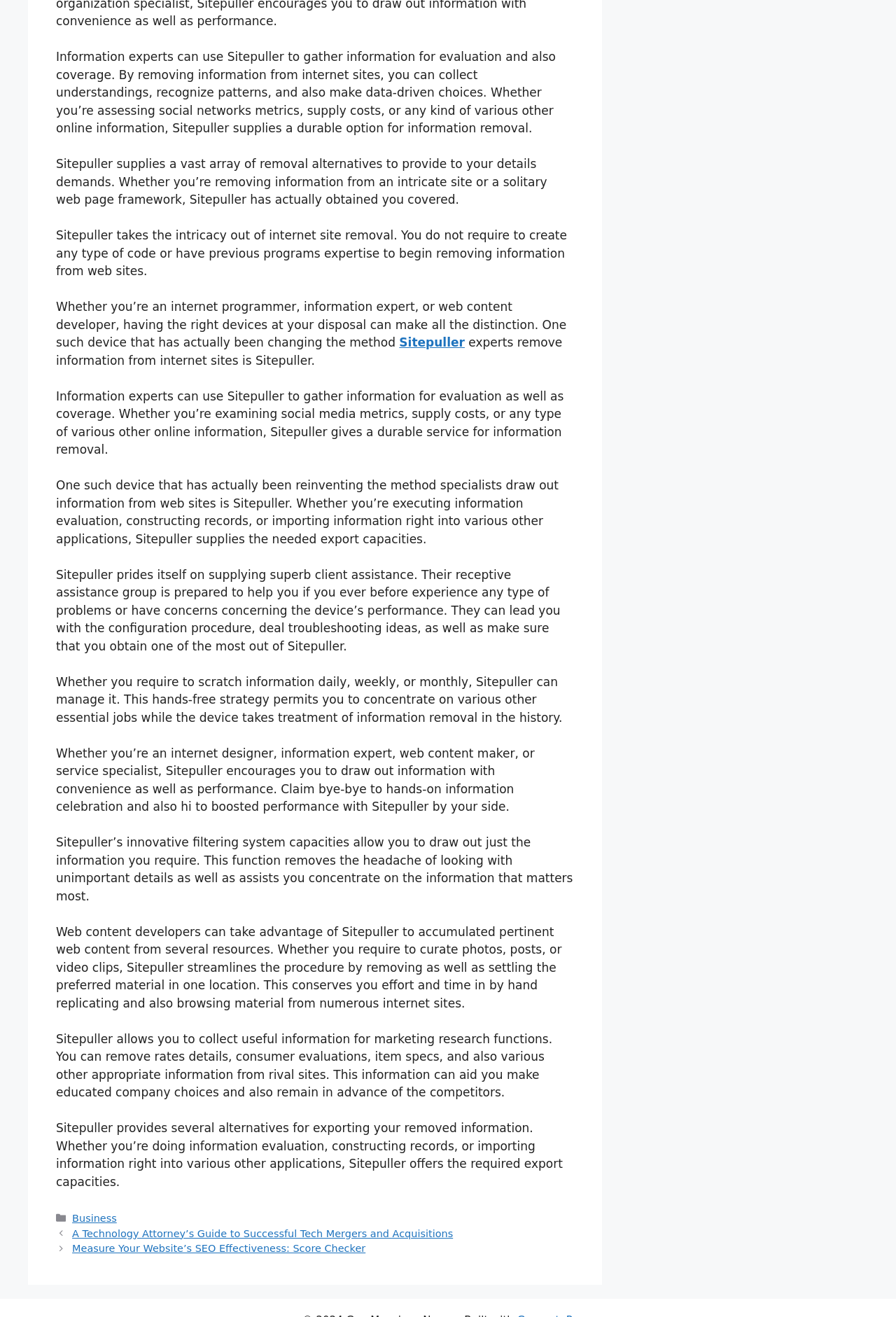What is Sitepuller used for?
Using the image provided, answer with just one word or phrase.

Data extraction